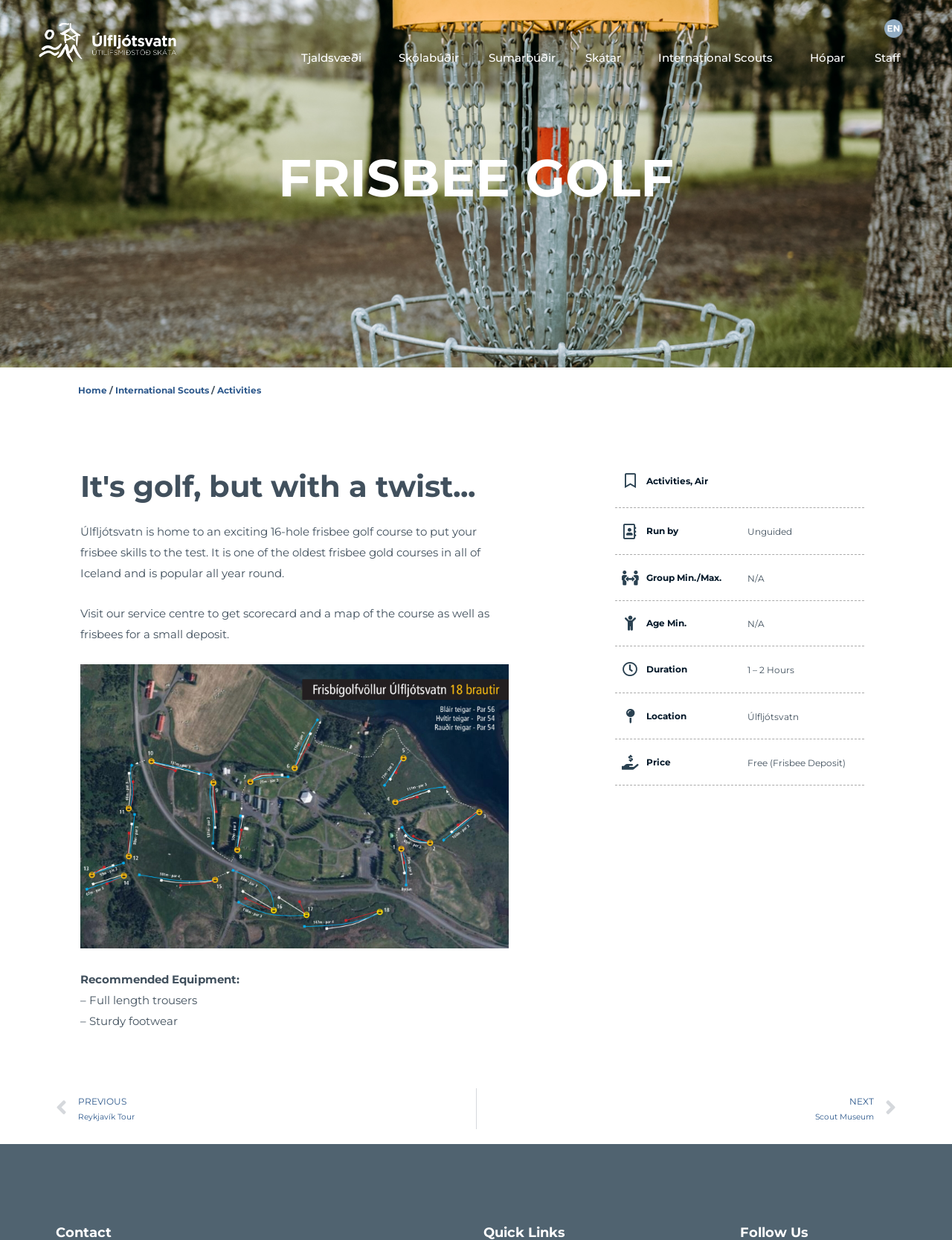Summarize the webpage comprehensively, mentioning all visible components.

This webpage is about Frisbee Golf at Úlfljótsvatn, a unique recreational activity. At the top of the page, there are several links to different sections, including Tjaldsvæði, Skólabúðir, Sumarbúðir, Skátar, International Scouts, Hópar, and Staff. 

Below these links, there is a large heading that reads "FRISBEE GOLF". Underneath this heading, there are links to "Home", "International Scouts", and "Activities", separated by a slash. 

The main content of the page describes the Frisbee Golf course at Úlfljótsvatn, which has 16 holes and is one of the oldest in Iceland. Visitors can get a scorecard and a map of the course at the service centre, and frisbees are available for a small deposit. The recommended equipment for playing includes full-length trousers and sturdy footwear.

To the right of this text, there is a section with several headings, including "Activities, Air", "Run by", "Group Min./Max.", "Age Min.", "Duration", "Location", and "Price". The corresponding information for each heading is listed below it. 

At the bottom of the page, there are links to navigate to previous and next pages, labeled "Prev PREVIOUS Reykjavík Tour" and "NEXT Scout Museum Next", respectively. Finally, there are three headings at the very bottom of the page: "Contact", "Quick Links", and "Follow Us".